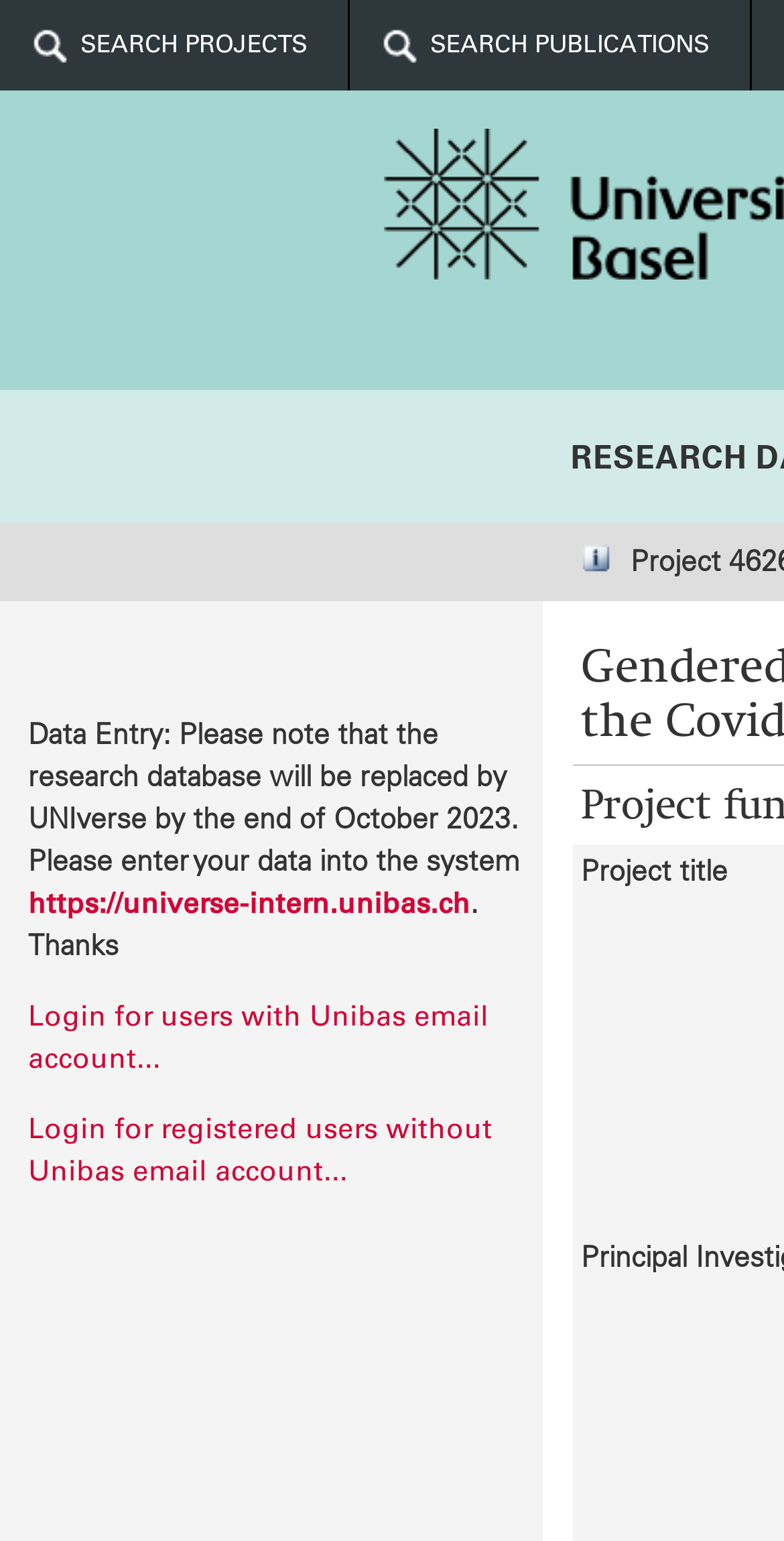Please give a succinct answer using a single word or phrase:
How many links are in the top navigation bar?

2